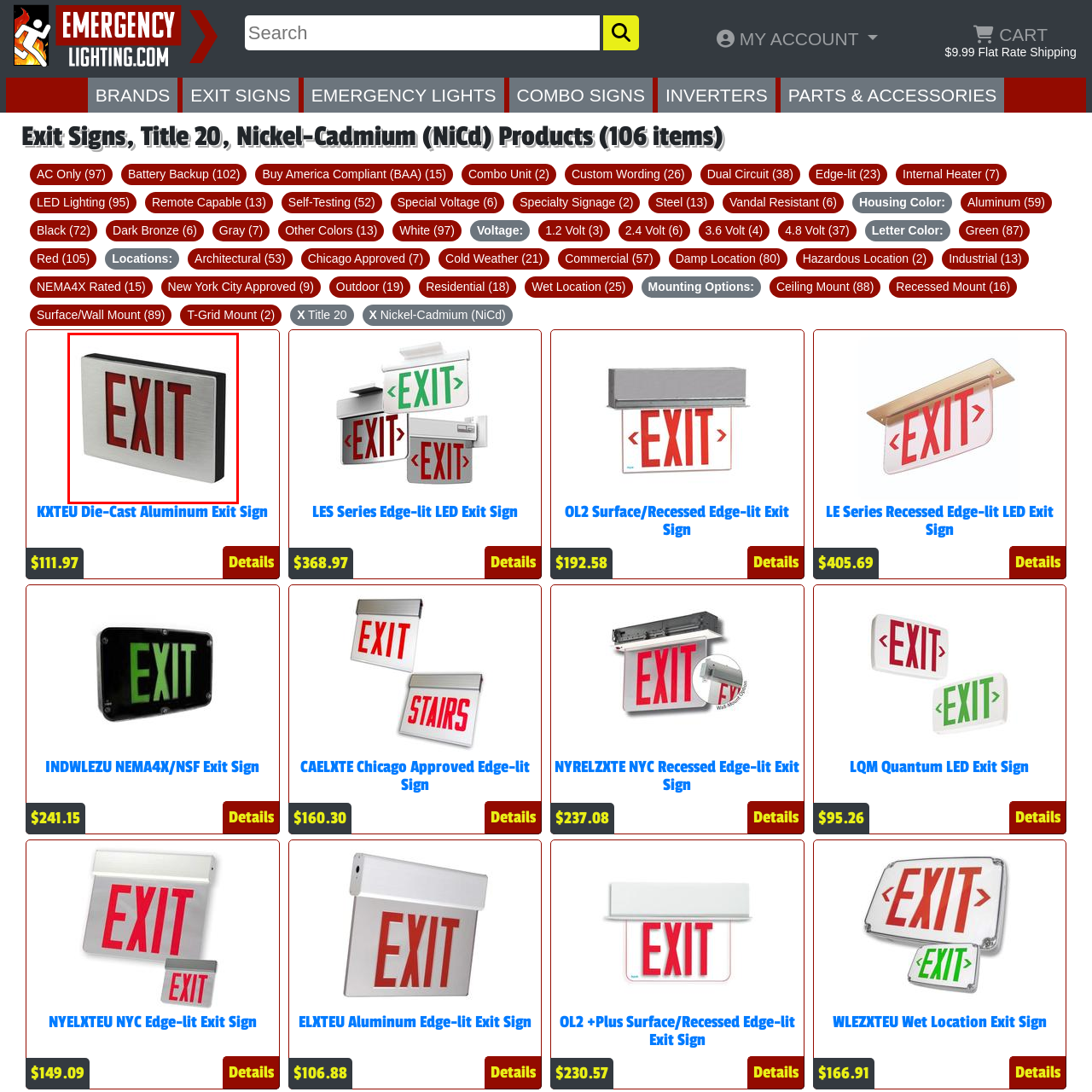What is the color of the 'EXIT' text?
Pay attention to the image surrounded by the red bounding box and respond to the question with a detailed answer.

The caption describes the 'EXIT' text as being displayed in bold red letters, indicating that the color of the text is red.